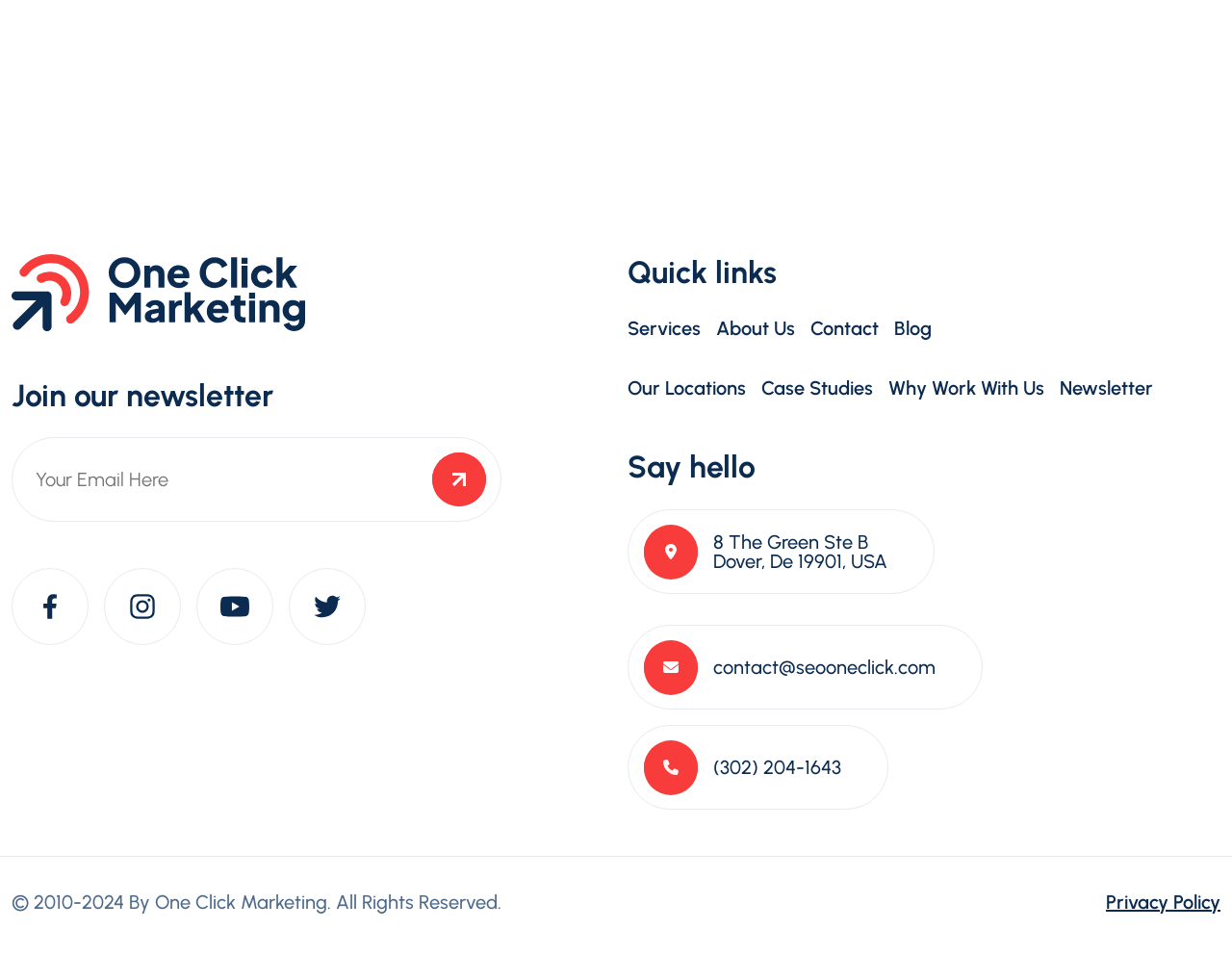Using the element description title="Sign up for our newsletter", predict the bounding box coordinates for the UI element. Provide the coordinates in (top-left x, top-left y, bottom-right x, bottom-right y) format with values ranging from 0 to 1.

[0.351, 0.474, 0.395, 0.531]